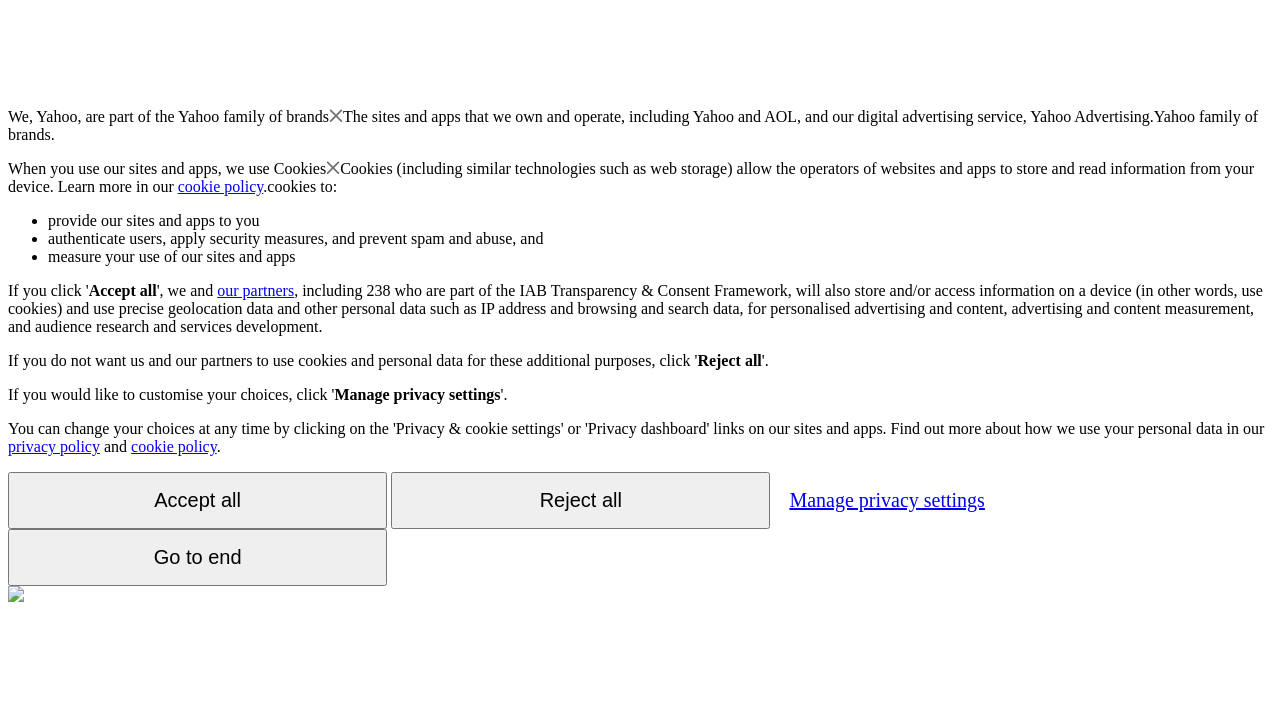Find the bounding box coordinates for the area you need to click to carry out the instruction: "View the 'cookie policy'". The coordinates should be four float numbers between 0 and 1, indicated as [left, top, right, bottom].

[0.139, 0.246, 0.206, 0.269]